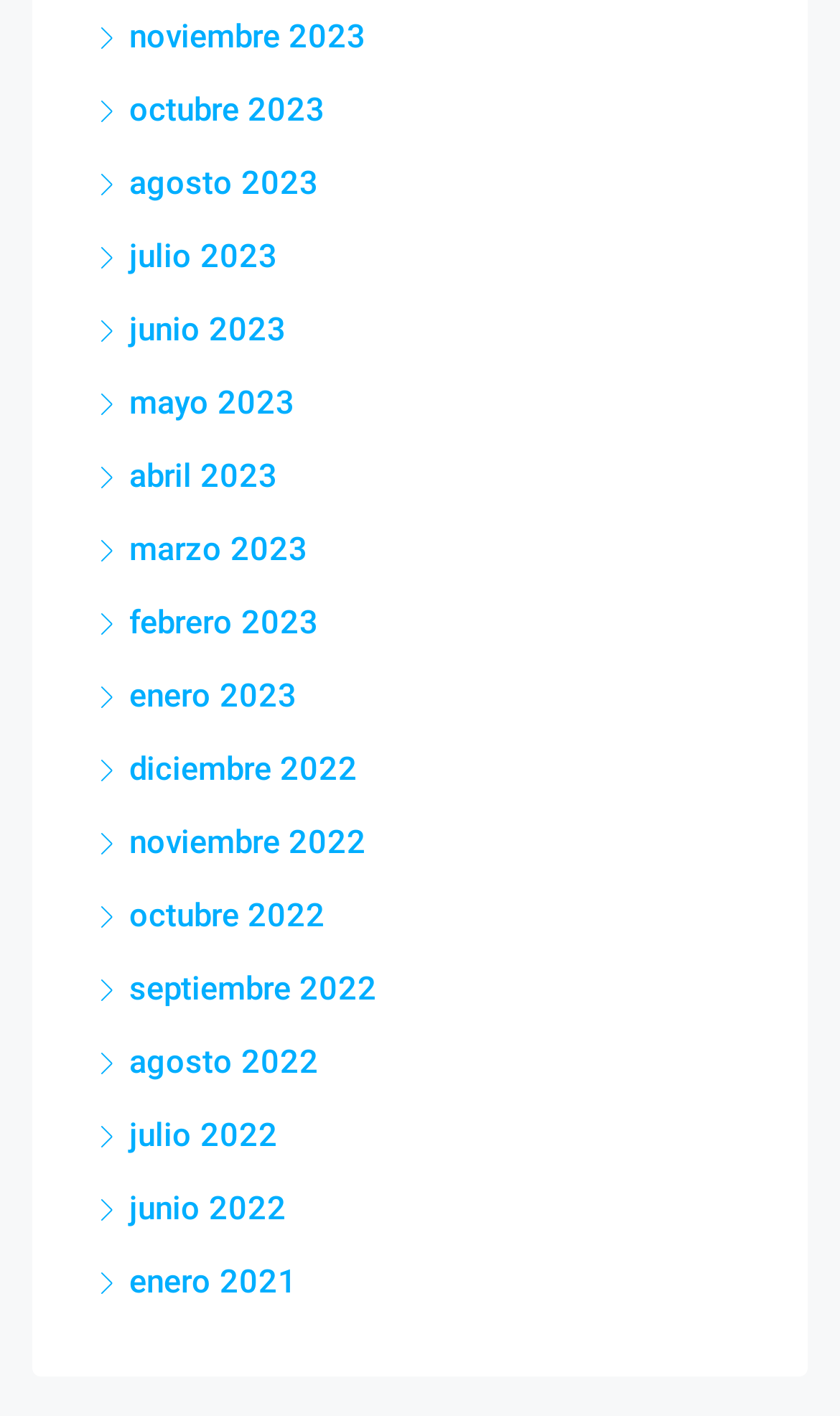Identify the bounding box coordinates of the area that should be clicked in order to complete the given instruction: "view october 2022". The bounding box coordinates should be four float numbers between 0 and 1, i.e., [left, top, right, bottom].

[0.115, 0.633, 0.387, 0.66]